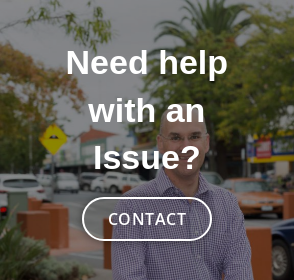Give a detailed account of the visual elements in the image.

The image features a professional looking man standing in an urban setting, surrounded by lush greenery and elements of a busy street. He is dressed in a button-up shirt and appears approachable. The prominent text overlaid on the image reads, "Need help with an Issue?" Below the text, there is a circular button that says "CONTACT," inviting viewers to reach out for assistance. This image suggests a call to action for community engagement, highlighting support available for local issues, likely associated with community representation or a public service role.